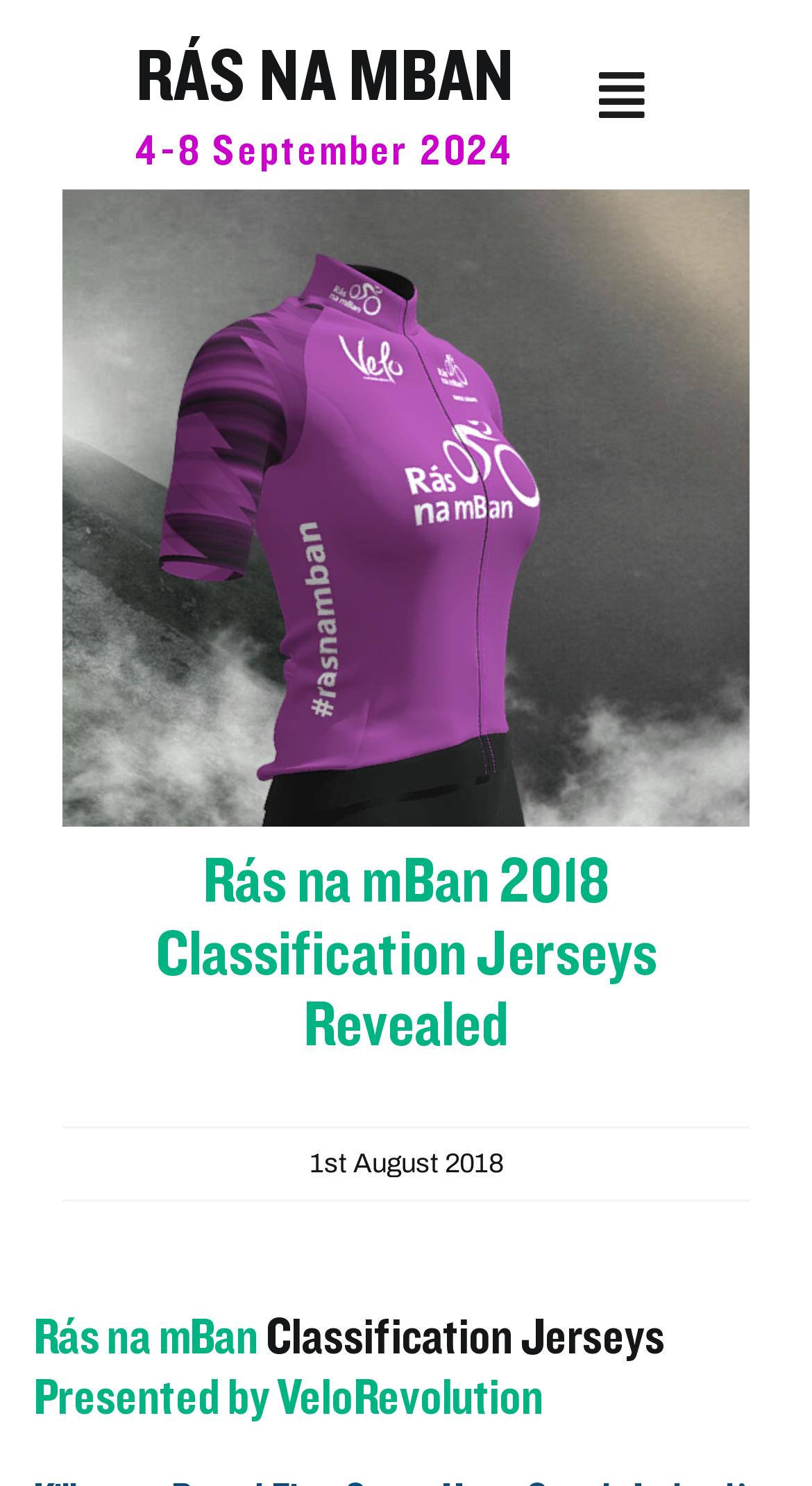Please specify the bounding box coordinates for the clickable region that will help you carry out the instruction: "Search for something".

[0.081, 0.461, 0.919, 0.531]